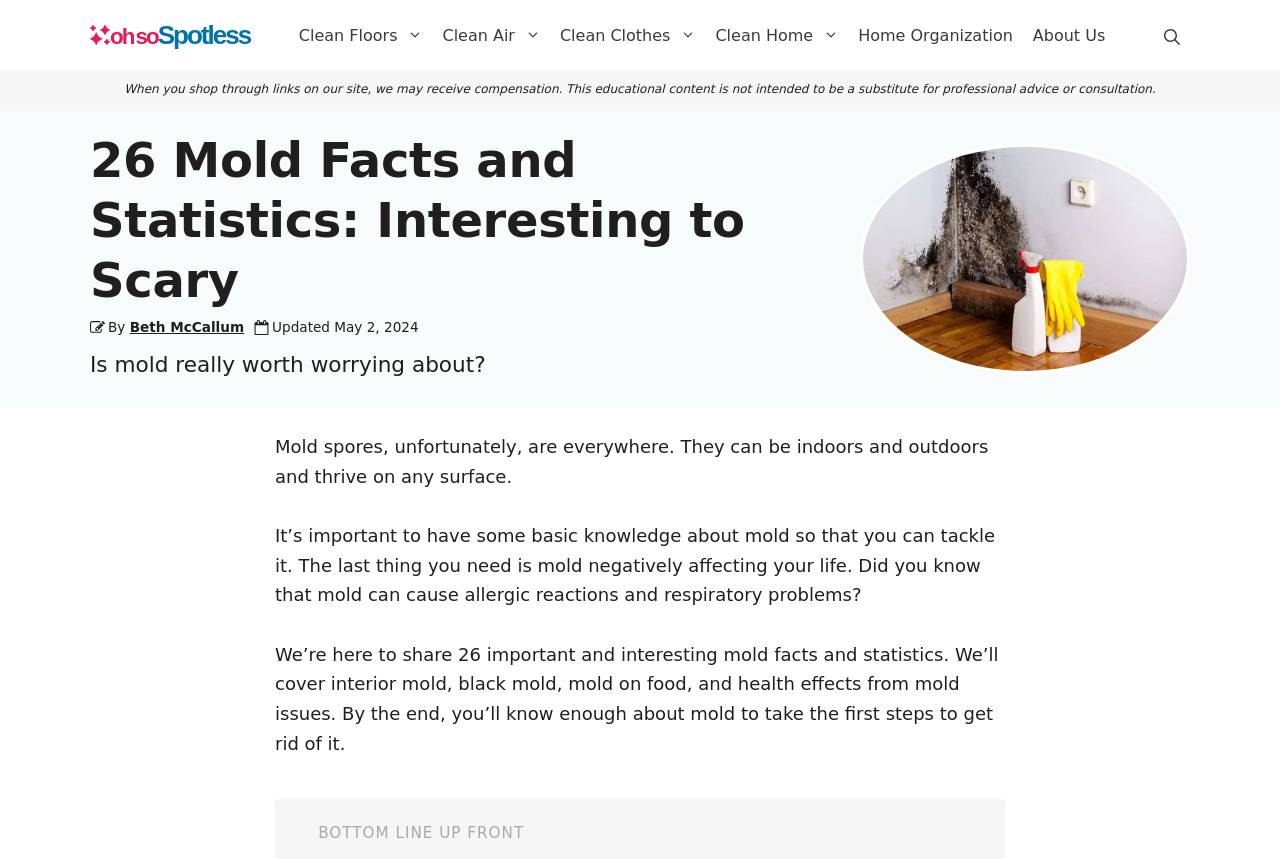Determine the bounding box coordinates of the element that should be clicked to execute the following command: "open the search bar".

[0.902, 0.031, 0.93, 0.05]